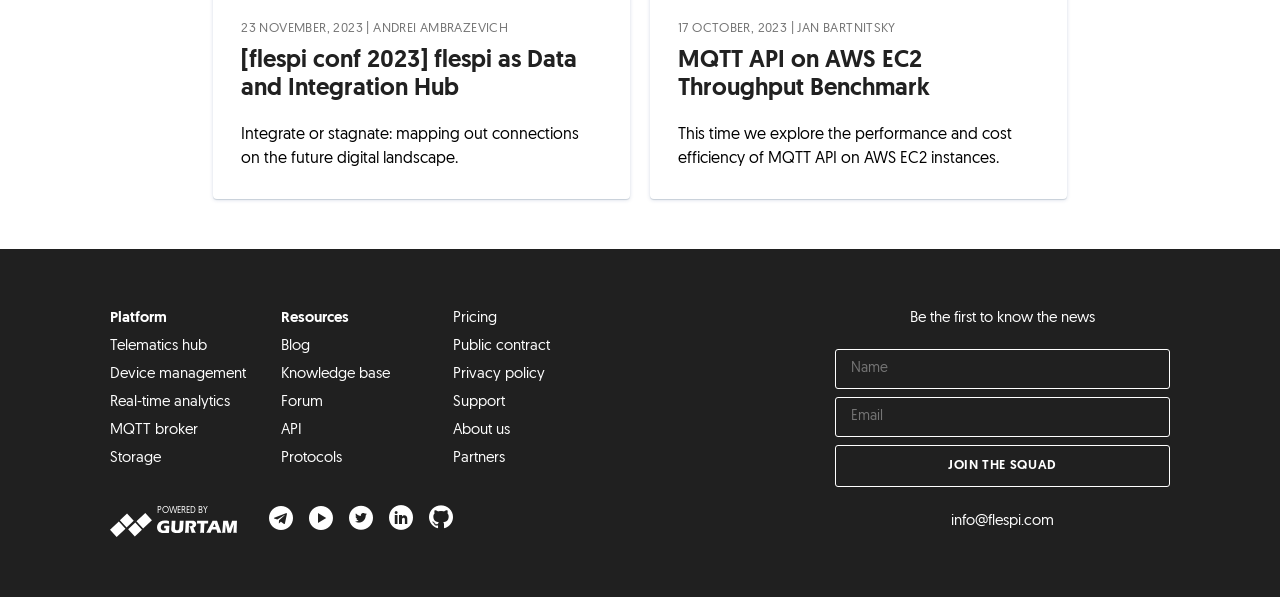Determine the bounding box coordinates of the region I should click to achieve the following instruction: "Send an email to info@flespi.com". Ensure the bounding box coordinates are four float numbers between 0 and 1, i.e., [left, top, right, bottom].

[0.743, 0.861, 0.823, 0.886]